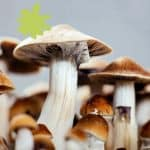Provide a rich and detailed narrative of the image.

The image features an array of mushrooms, showcasing their distinct shapes and textures. In the foreground, a tall mushroom stands prominently, its cap gently curving upwards, revealing shades of beige and brown. Surrounding it are smaller mushrooms, creating a diverse landscape of fungal growth. Adding a playful touch to the image, a bright green starburst design overlays the top left corner, enhancing the visual appeal. This image is associated with the topic of "Pe7 Mushroom," likely highlighting its benefits and effects in various contexts, such as culinary or health applications.